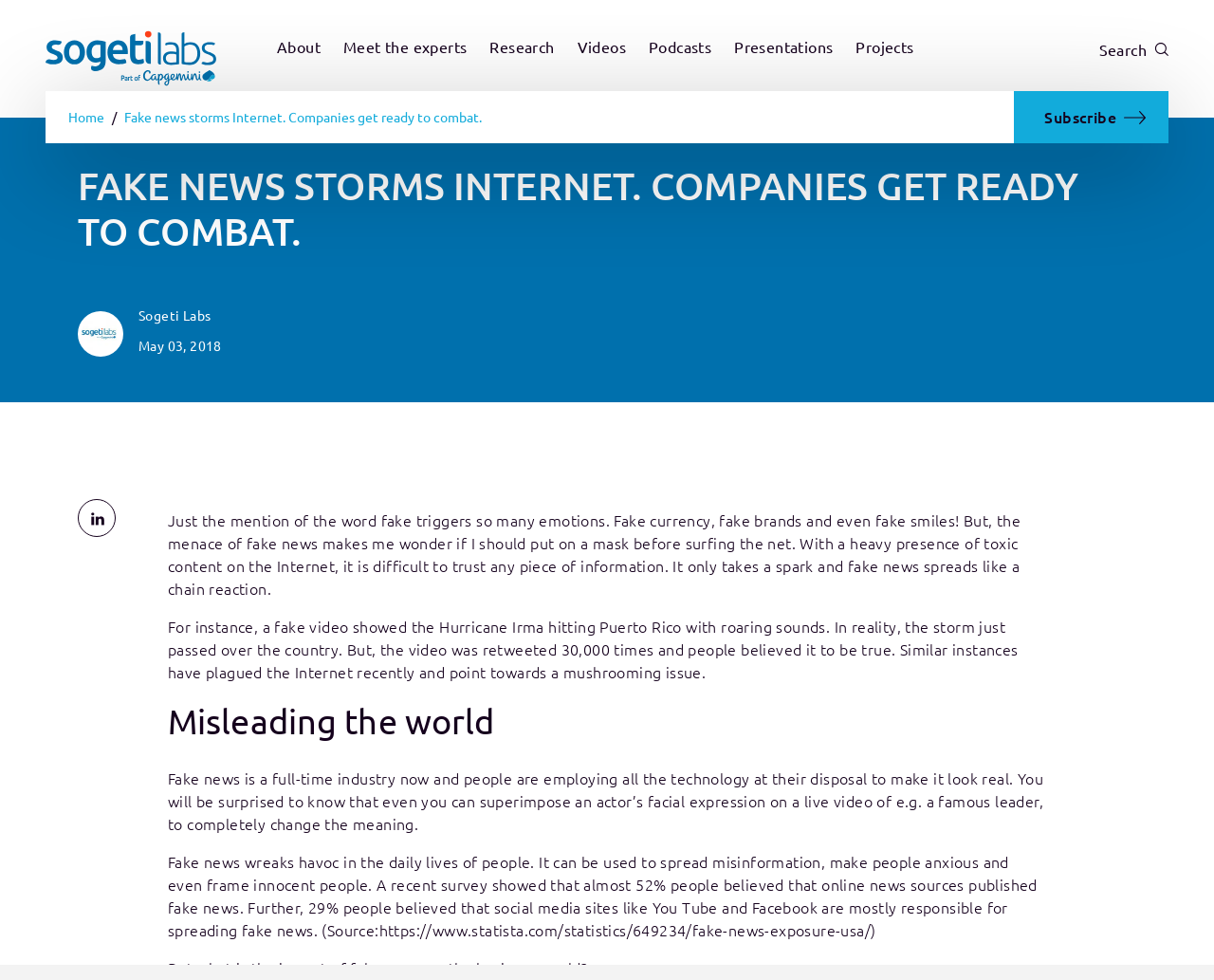Use the information in the screenshot to answer the question comprehensively: What is the topic of the article?

The article starts with a sentence 'Just the mention of the word fake triggers so many emotions...' and then goes on to discuss the issue of fake news, its impact, and how it can be misleading.